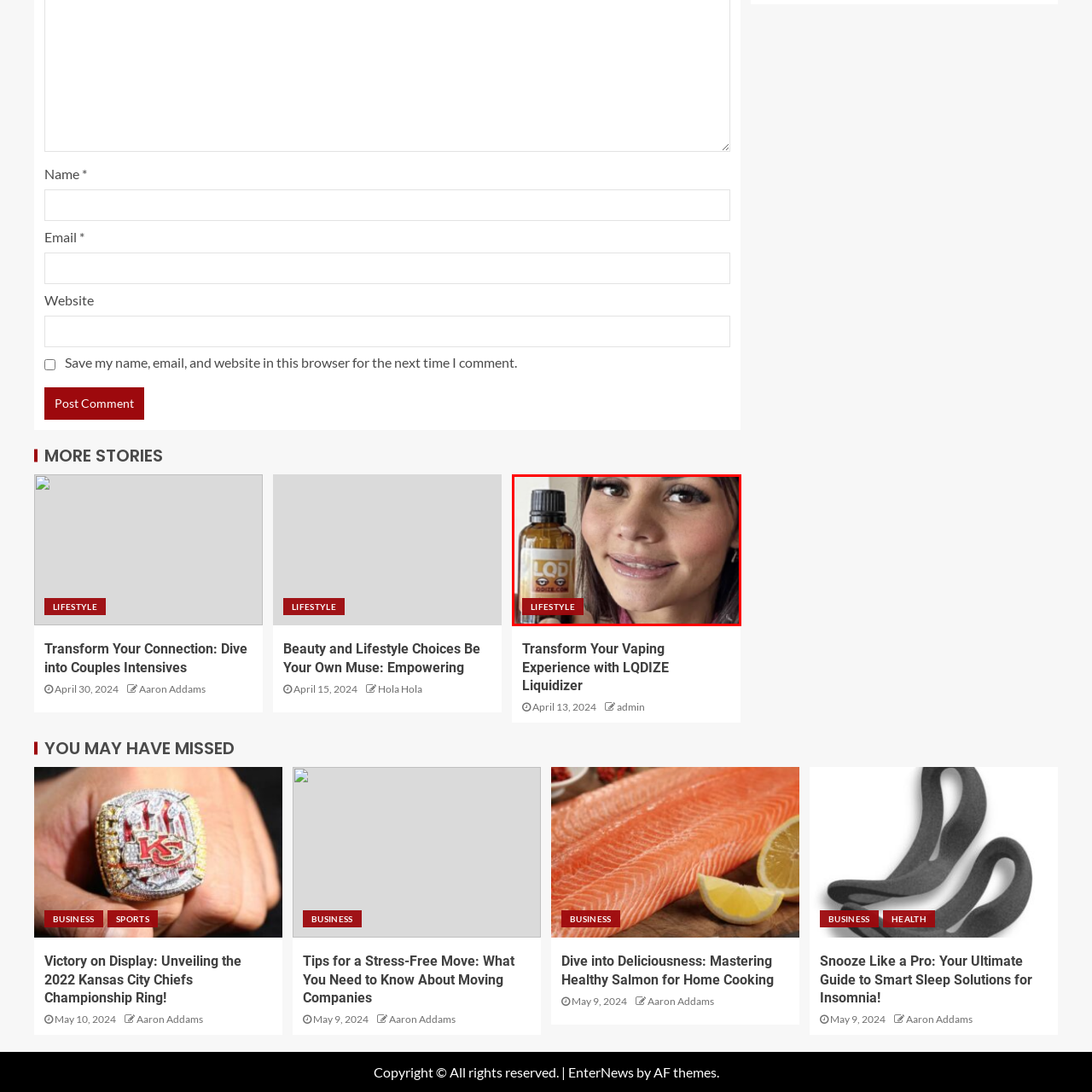Please examine the image highlighted by the red rectangle and provide a comprehensive answer to the following question based on the visual information present:
What is the website associated with the product?

The website associated with the product is displayed on the label of the bottle, which is 'LQDIZE.COM'. This suggests that the product is part of a larger brand or company with an online presence.